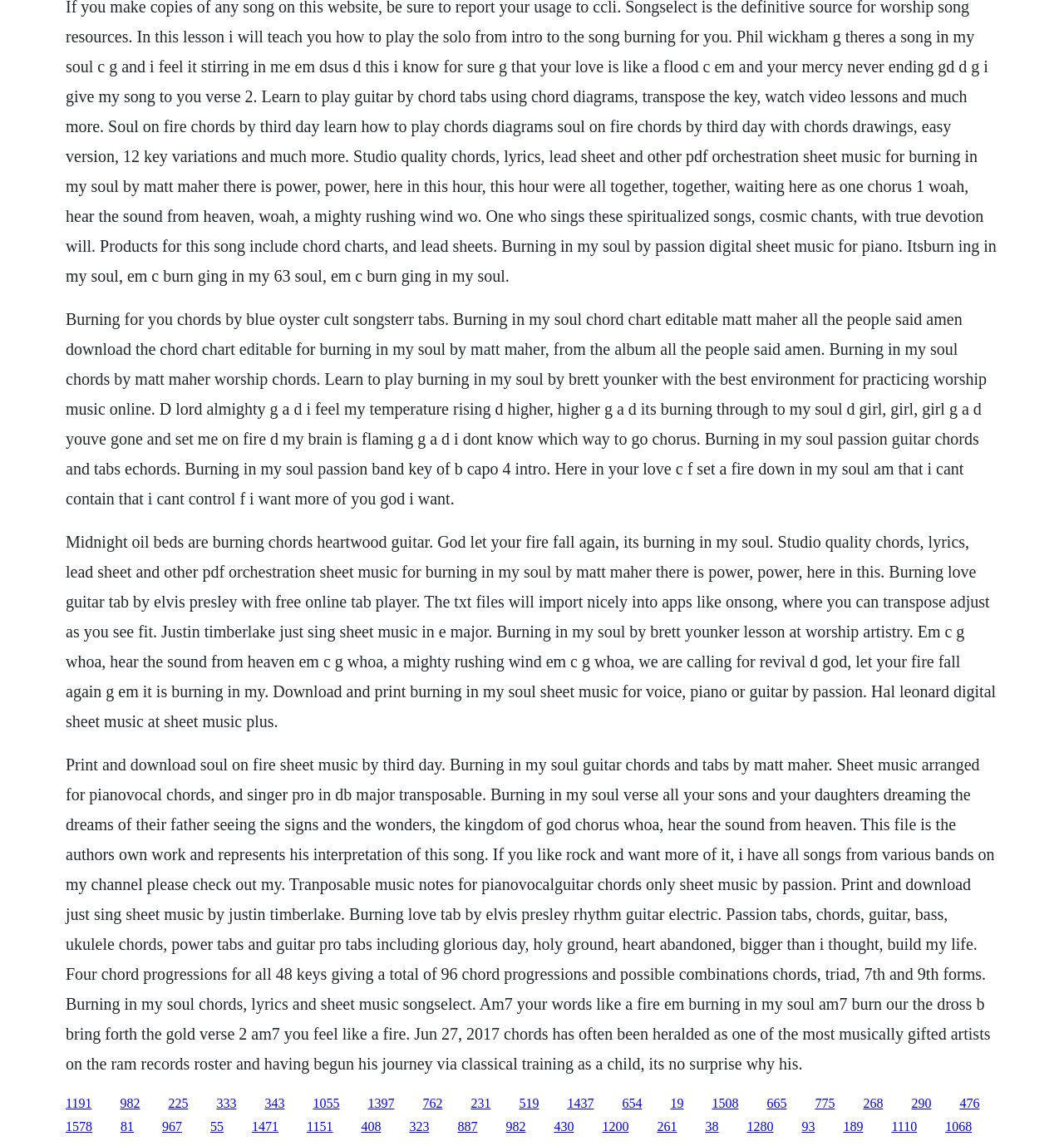Locate the bounding box coordinates of the area you need to click to fulfill this instruction: 'Go to the page for Burning Love guitar tab by Elvis Presley'. The coordinates must be in the form of four float numbers ranging from 0 to 1: [left, top, right, bottom].

[0.062, 0.27, 0.927, 0.443]